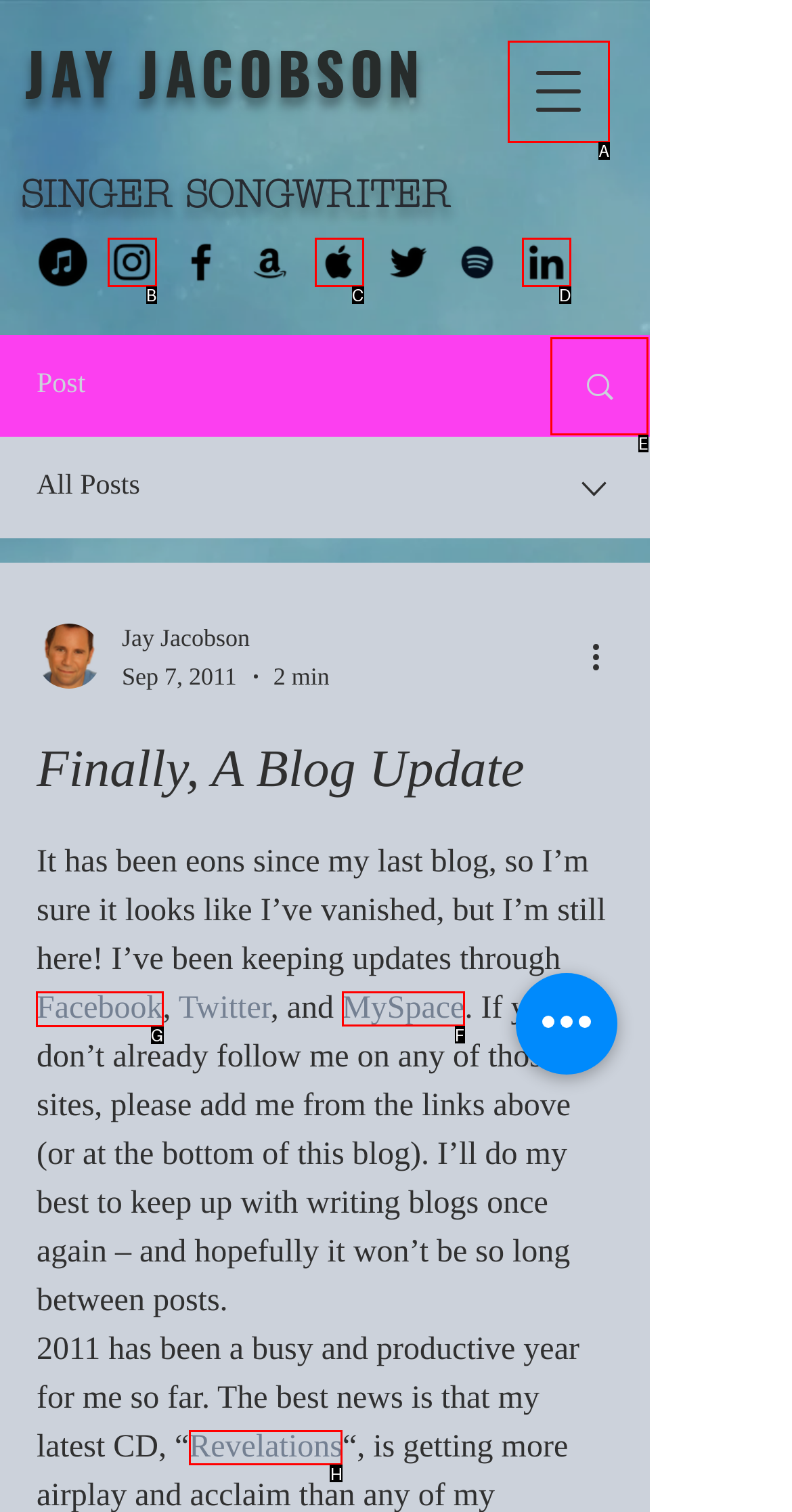Tell me which one HTML element I should click to complete this task: Follow Jay Jacobson on Facebook Answer with the option's letter from the given choices directly.

G